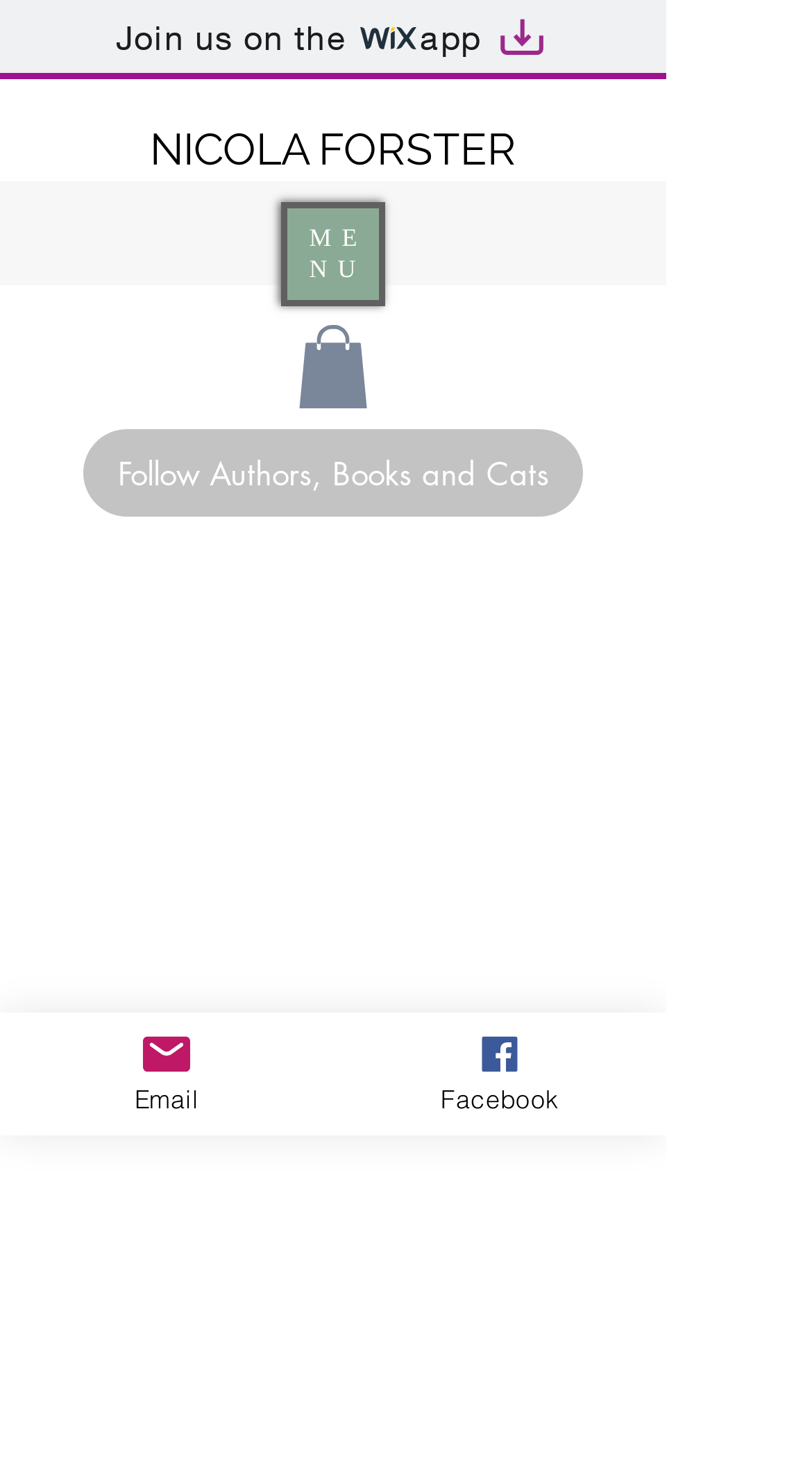Refer to the image and provide an in-depth answer to the question: 
What is the text on the link below the name?

The link below the name 'NICOLA FORSTER' has the text 'Follow Authors, Books and Cats', which may be a call to action to follow Nicola Forster's work or interests.